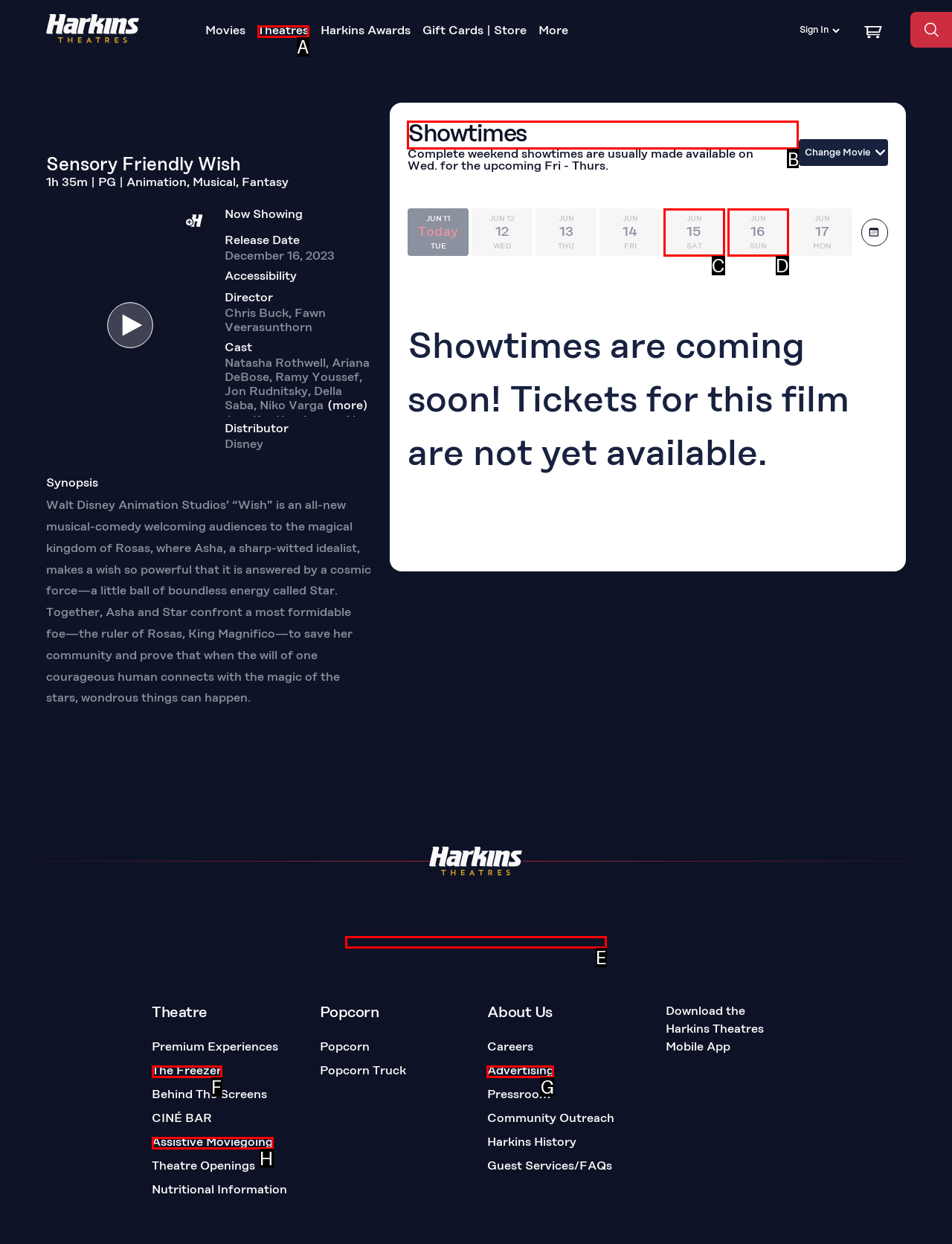Point out the option that needs to be clicked to fulfill the following instruction: View showtimes for Sensory Friendly Wish
Answer with the letter of the appropriate choice from the listed options.

B